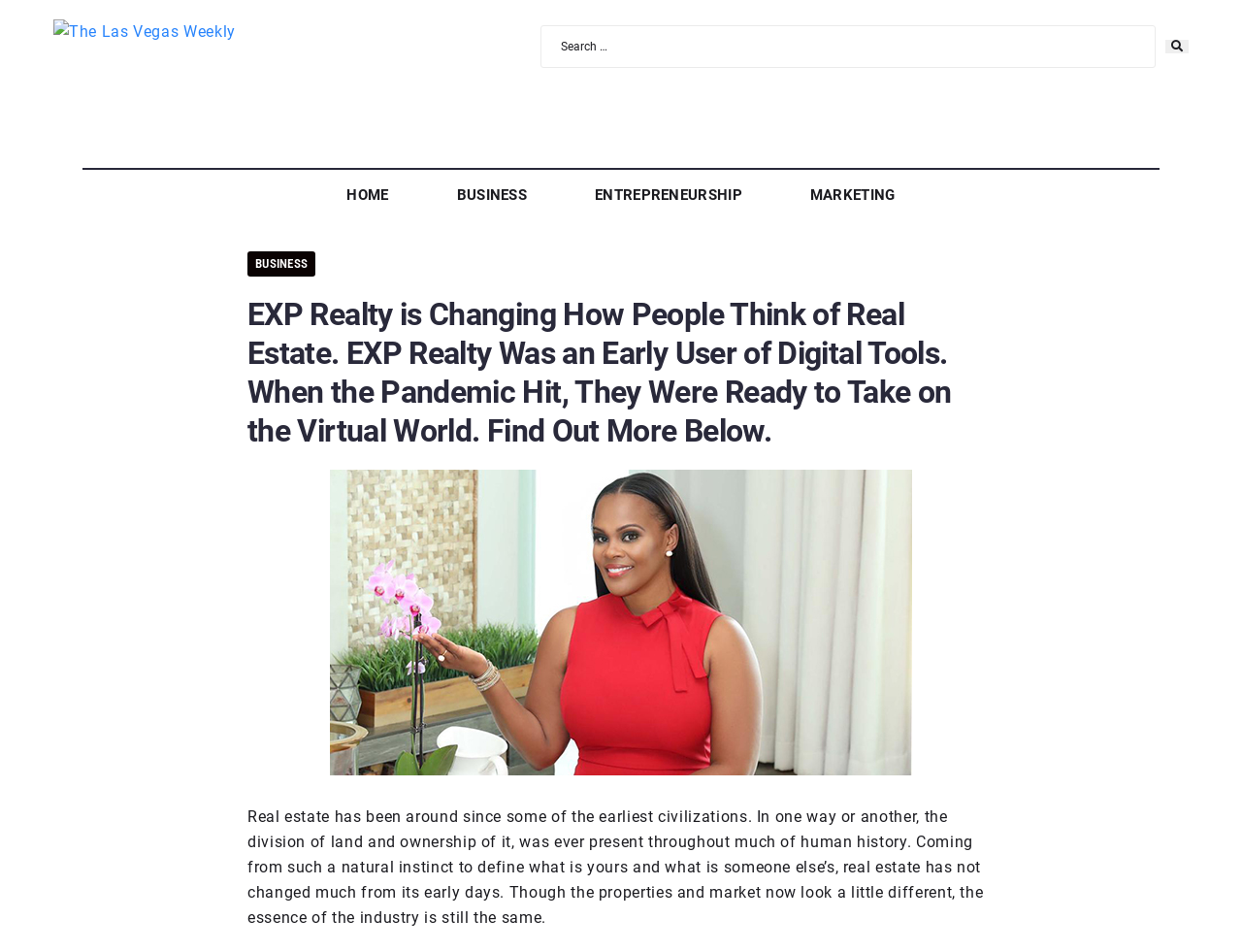Determine the bounding box coordinates of the region that needs to be clicked to achieve the task: "Click on the magnifying glass button".

[0.938, 0.042, 0.957, 0.056]